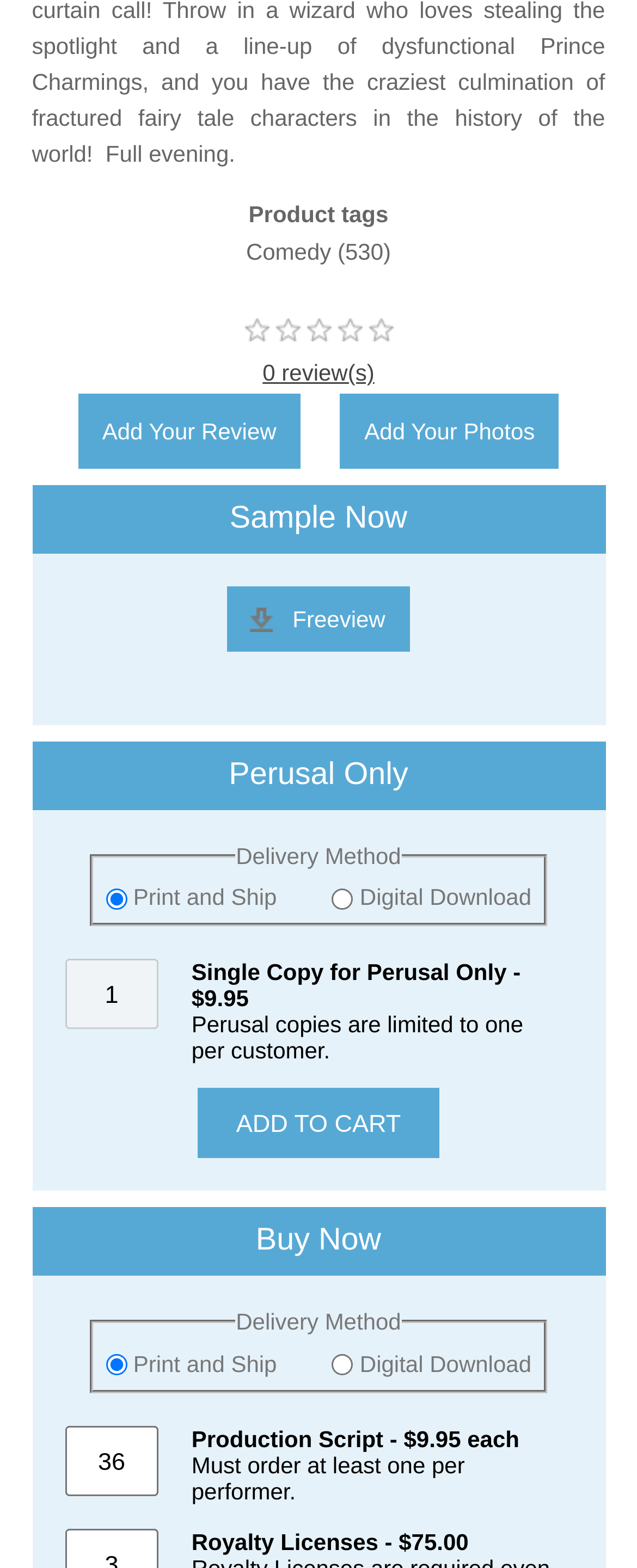Could you specify the bounding box coordinates for the clickable section to complete the following instruction: "Select the 'Digital Download' delivery method"?

[0.522, 0.567, 0.555, 0.58]